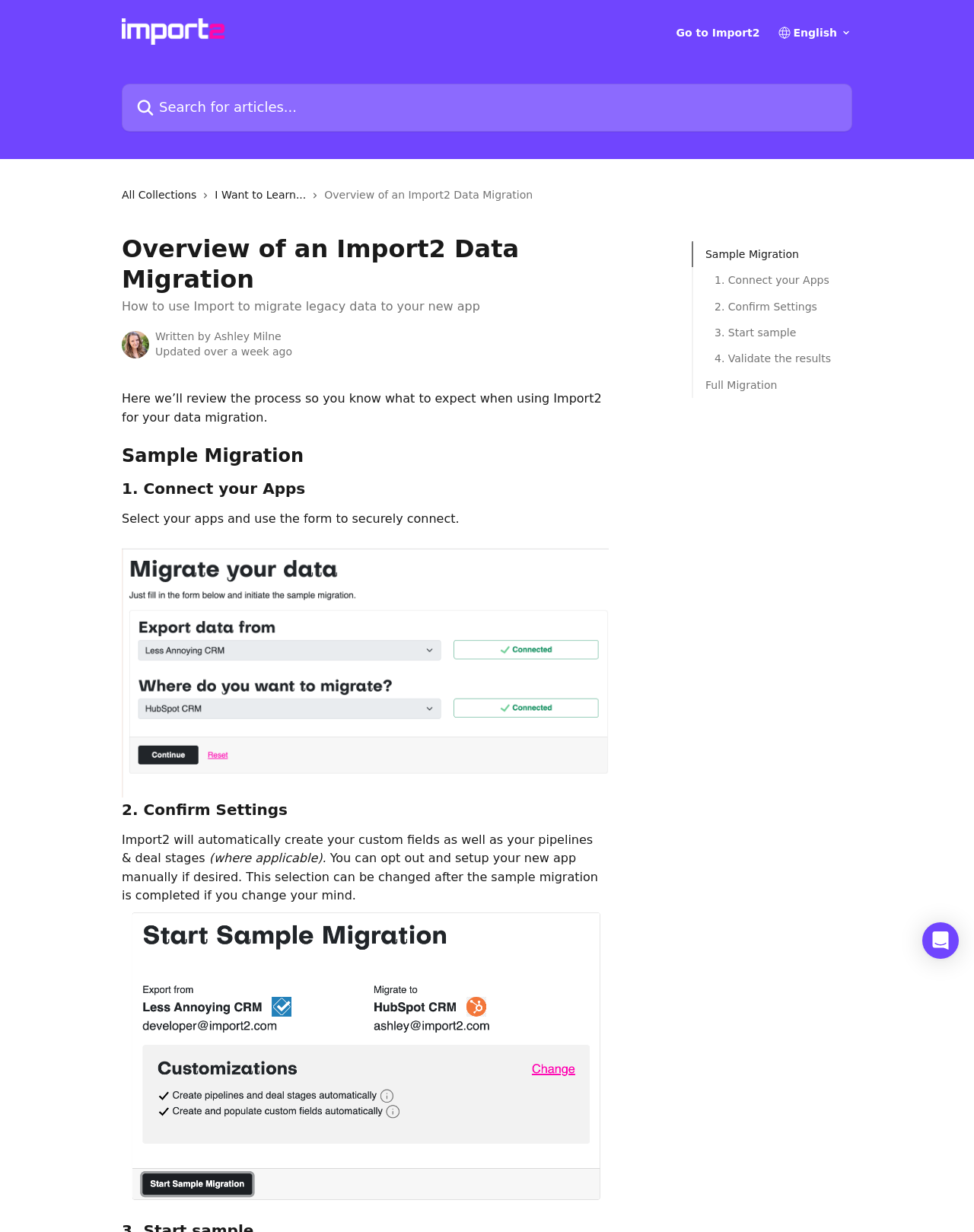What will Import2 automatically create during the migration?
Use the image to give a comprehensive and detailed response to the question.

According to the text 'Import2 will automatically create your custom fields as well as your pipelines & deal stages', Import2 will automatically create custom fields and pipelines during the migration process.